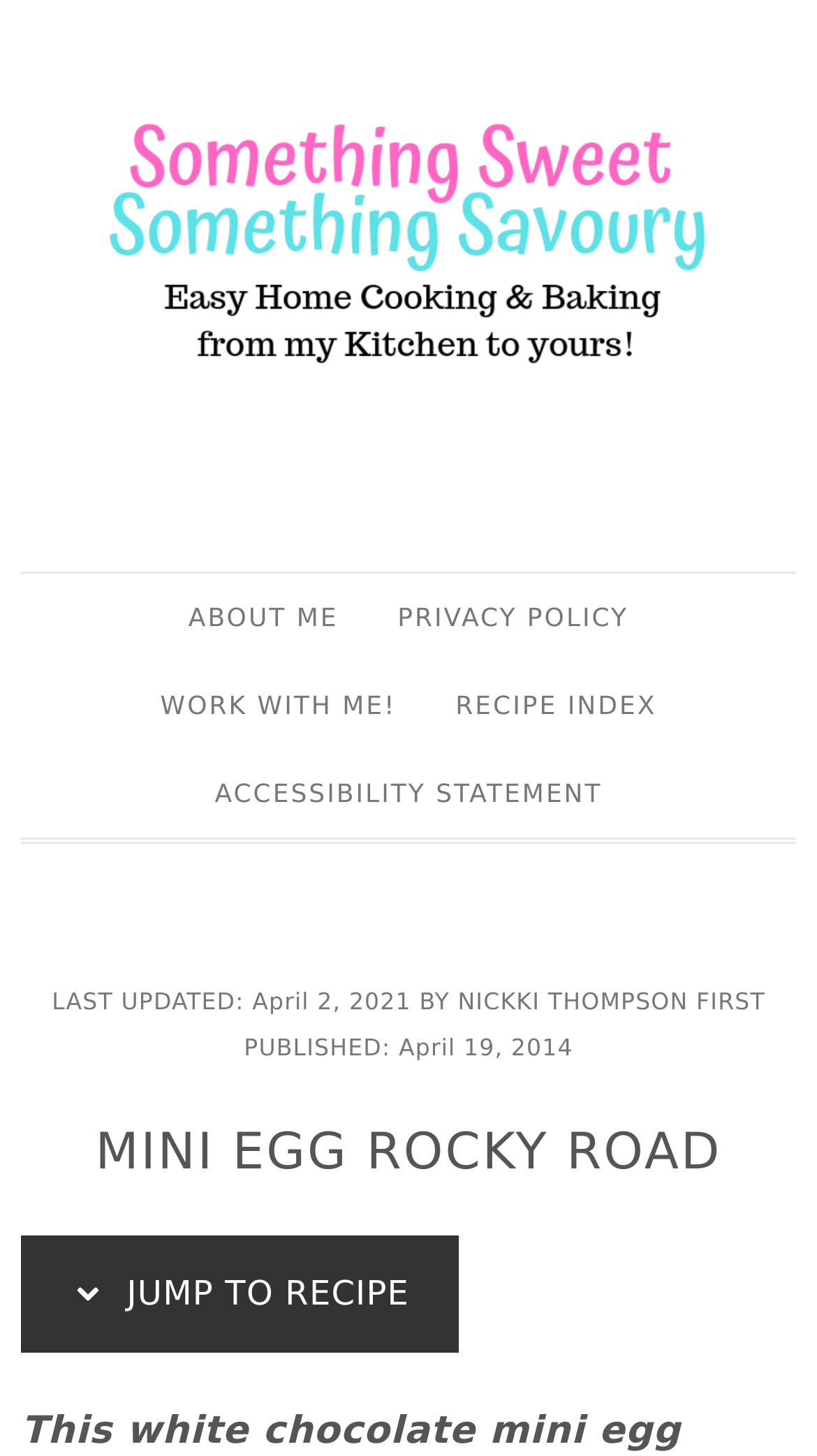Use a single word or phrase to answer this question: 
What is the purpose of the 'JUMP TO RECIPE' link?

To skip to the recipe